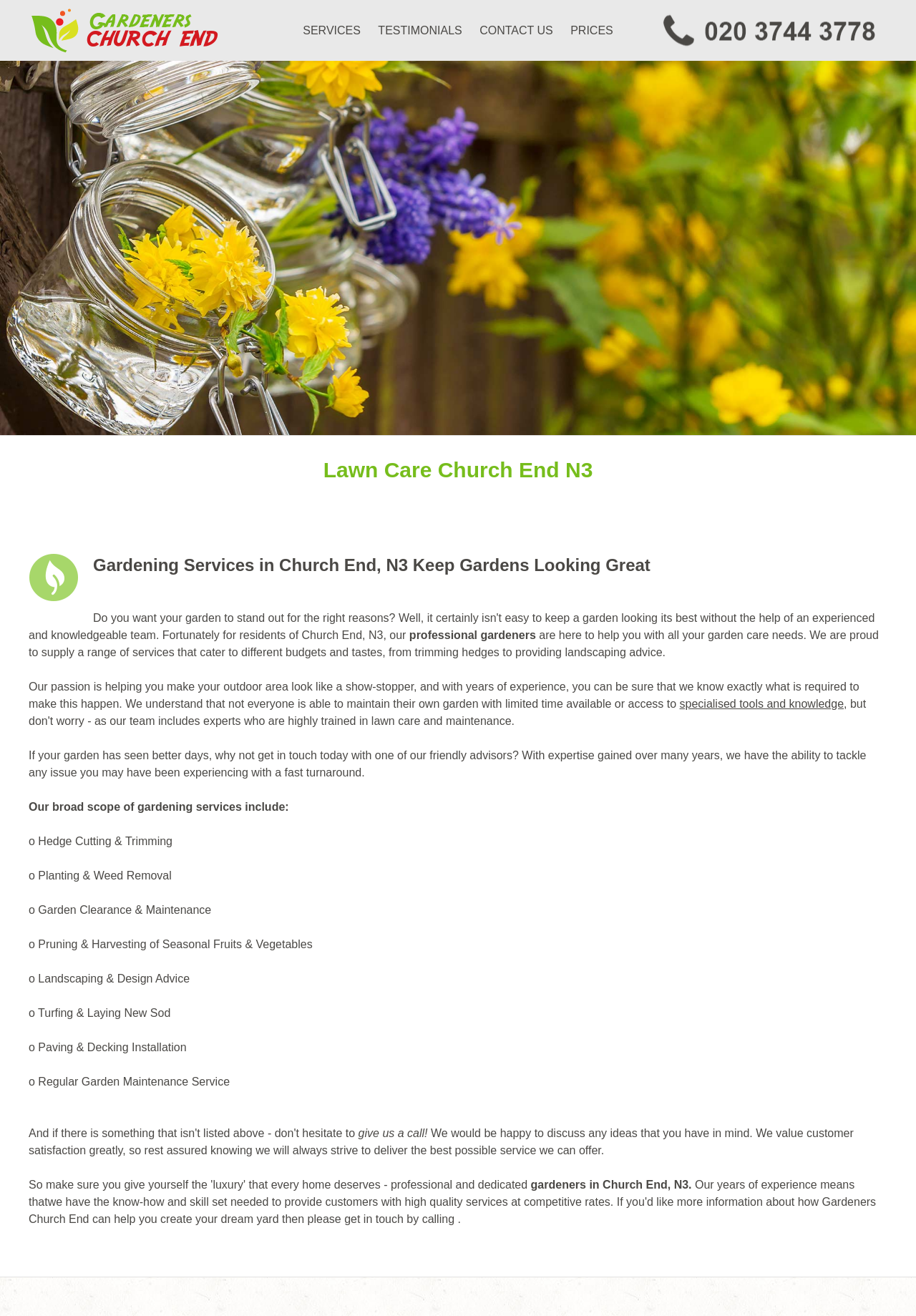Please reply with a single word or brief phrase to the question: 
What is the name of the lawn care service?

Church End Lawn Care